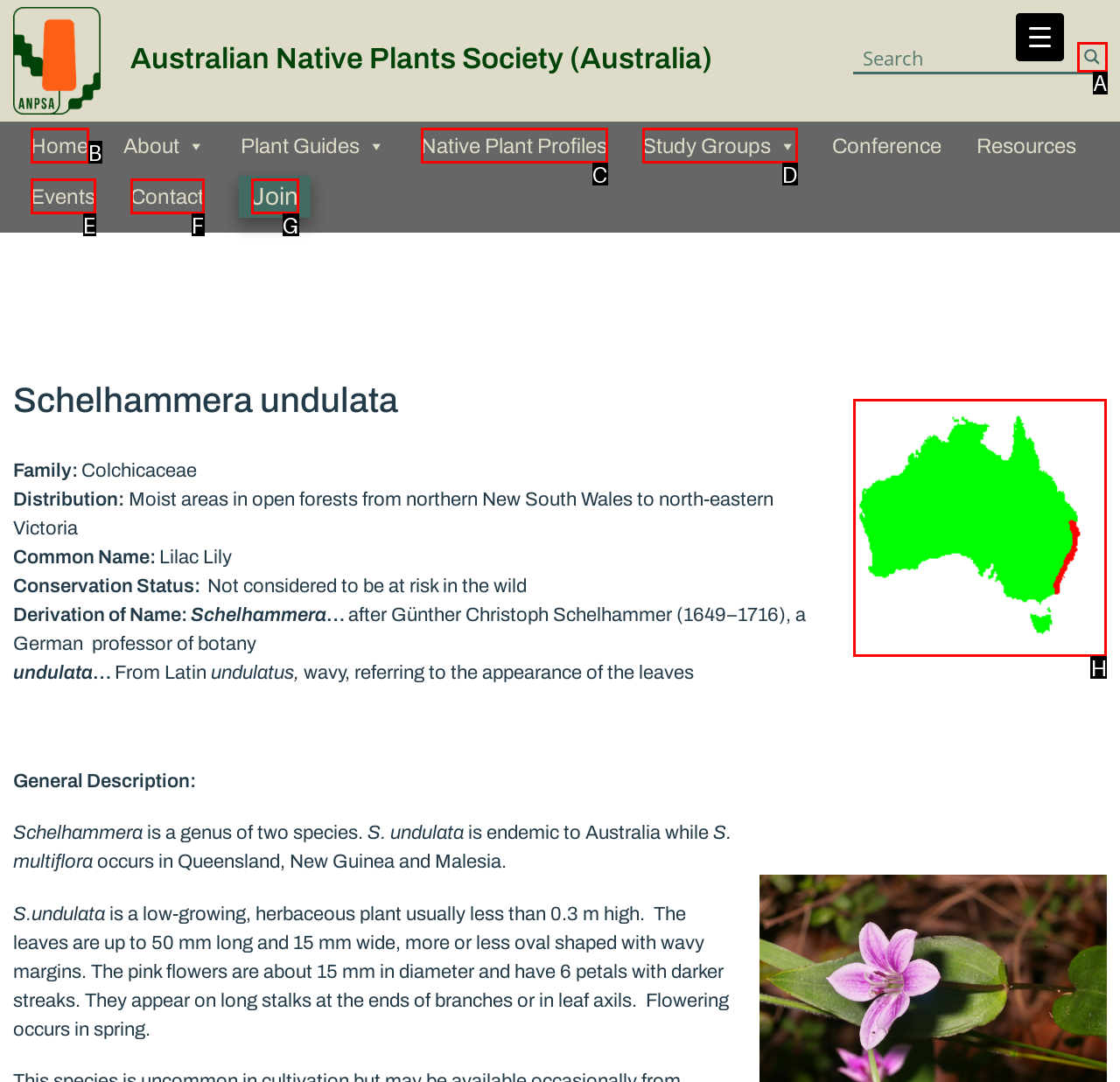To achieve the task: View the Plant profile map, which HTML element do you need to click?
Respond with the letter of the correct option from the given choices.

H